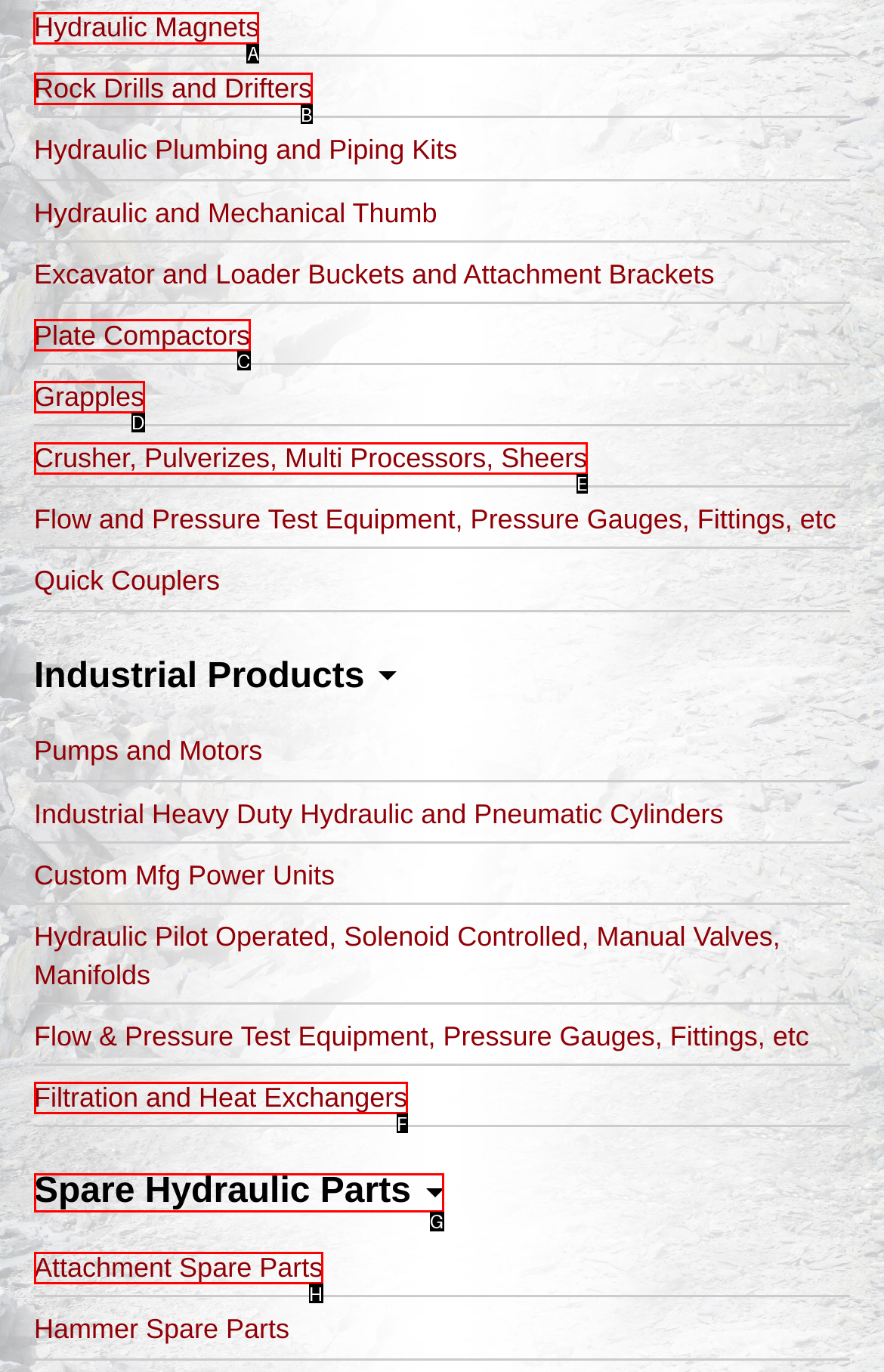Specify the letter of the UI element that should be clicked to achieve the following: View the 'Contact Us' information
Provide the corresponding letter from the choices given.

None